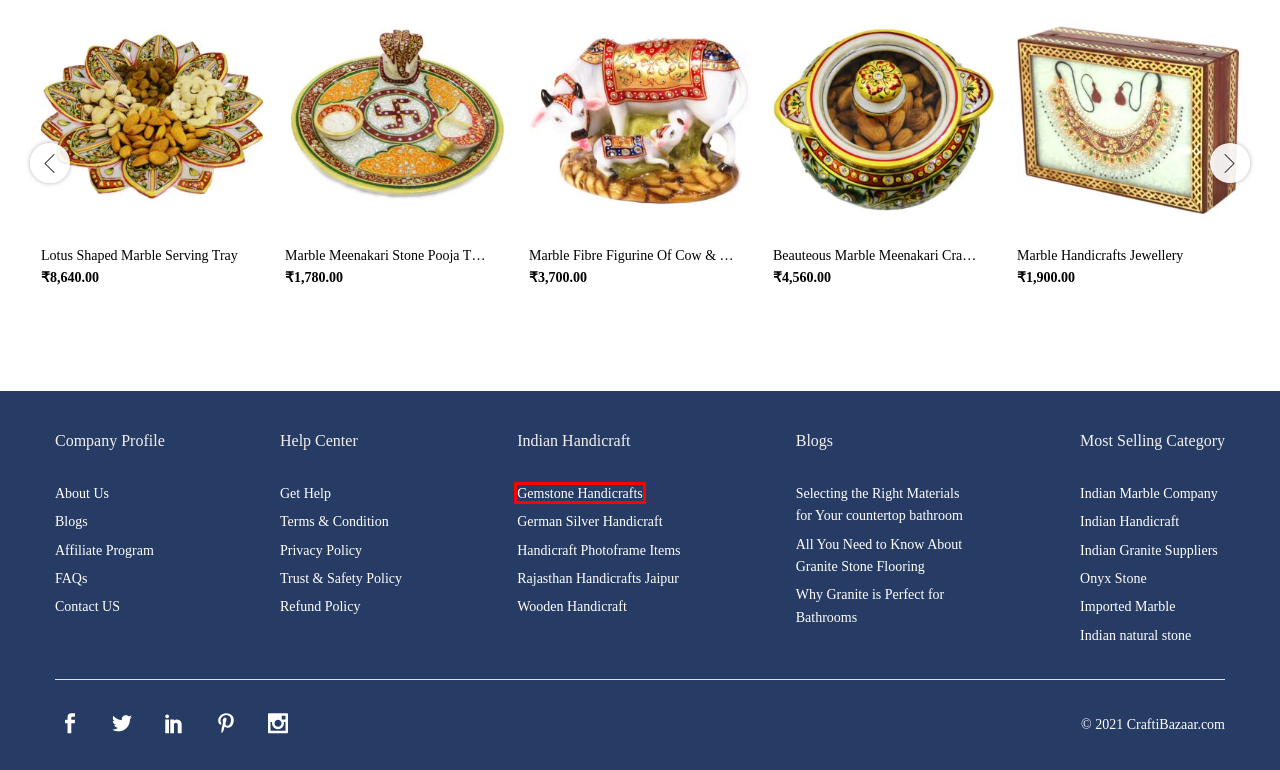Review the screenshot of a webpage that includes a red bounding box. Choose the most suitable webpage description that matches the new webpage after clicking the element within the red bounding box. Here are the candidates:
A. Beauteous Marble Meenakari Crafted Dry Fruit Box Online - Crafti Bazaar
B. Gemstone Handicraft | craftibazaar
C. Get Help - Crafti Bazaar
D. Lotus Shaped Marble Serving Tray - Crafti Bazaar
E. Trust & Safety Policy - Crafti Bazaar
F. Privacy Policy - Crafti Bazaar
G. German Silver Handicraft | Craftibazaar
H. Marble Fibre Figurine Of Cow & Calf - Crafti Bazaar

B